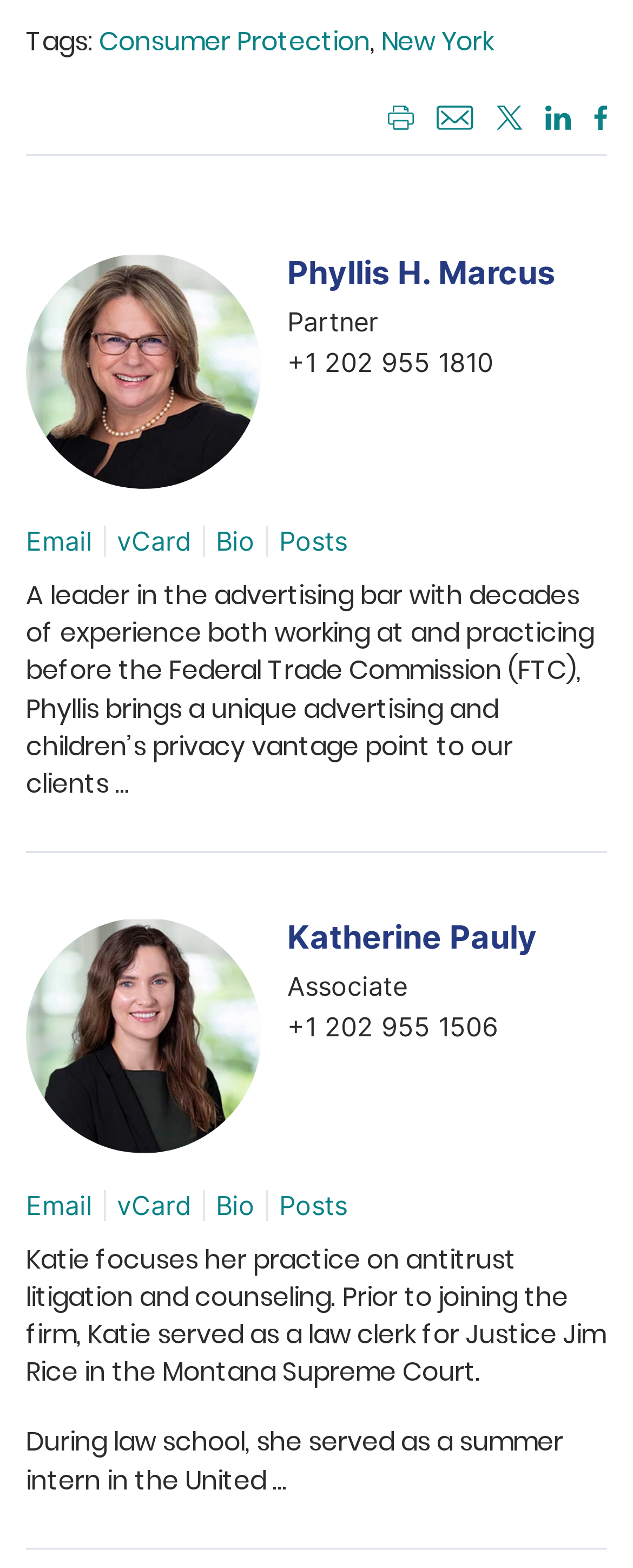Locate the UI element that matches the description +1 202 955 1506 in the webpage screenshot. Return the bounding box coordinates in the format (top-left x, top-left y, bottom-right x, bottom-right y), with values ranging from 0 to 1.

[0.454, 0.645, 0.787, 0.665]